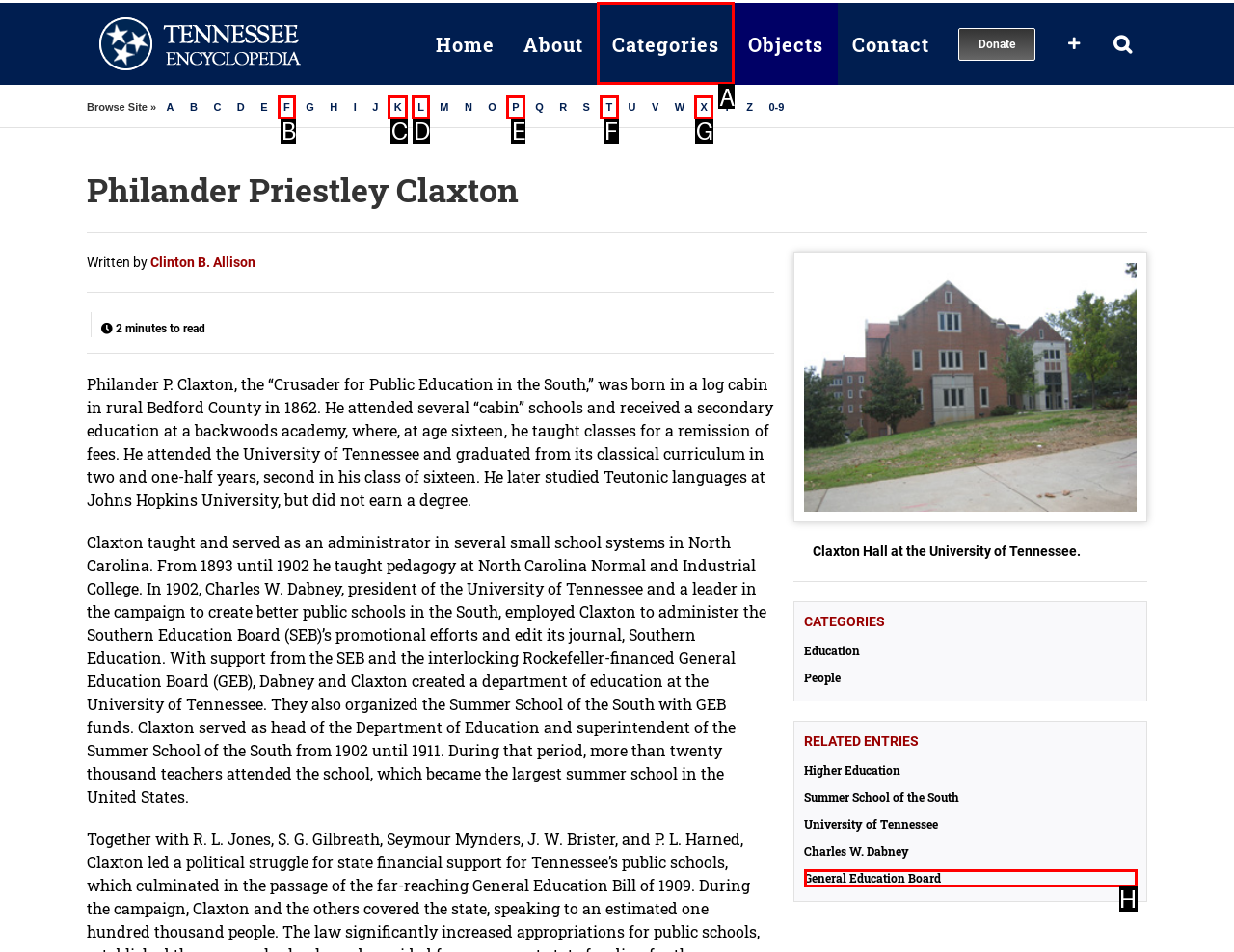For the instruction: Browse the 'Categories' section, determine the appropriate UI element to click from the given options. Respond with the letter corresponding to the correct choice.

A